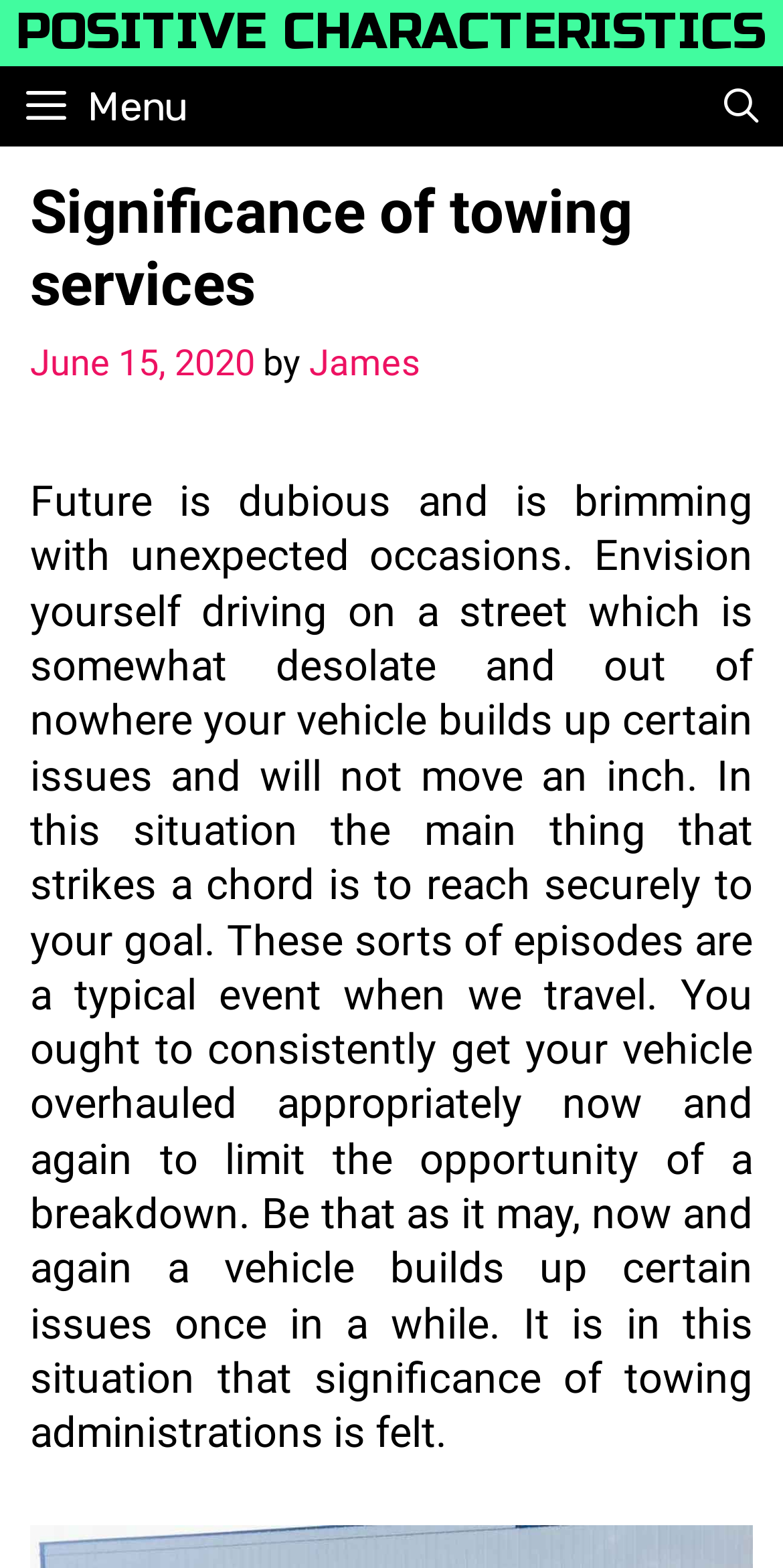Please extract and provide the main headline of the webpage.

Significance of towing services